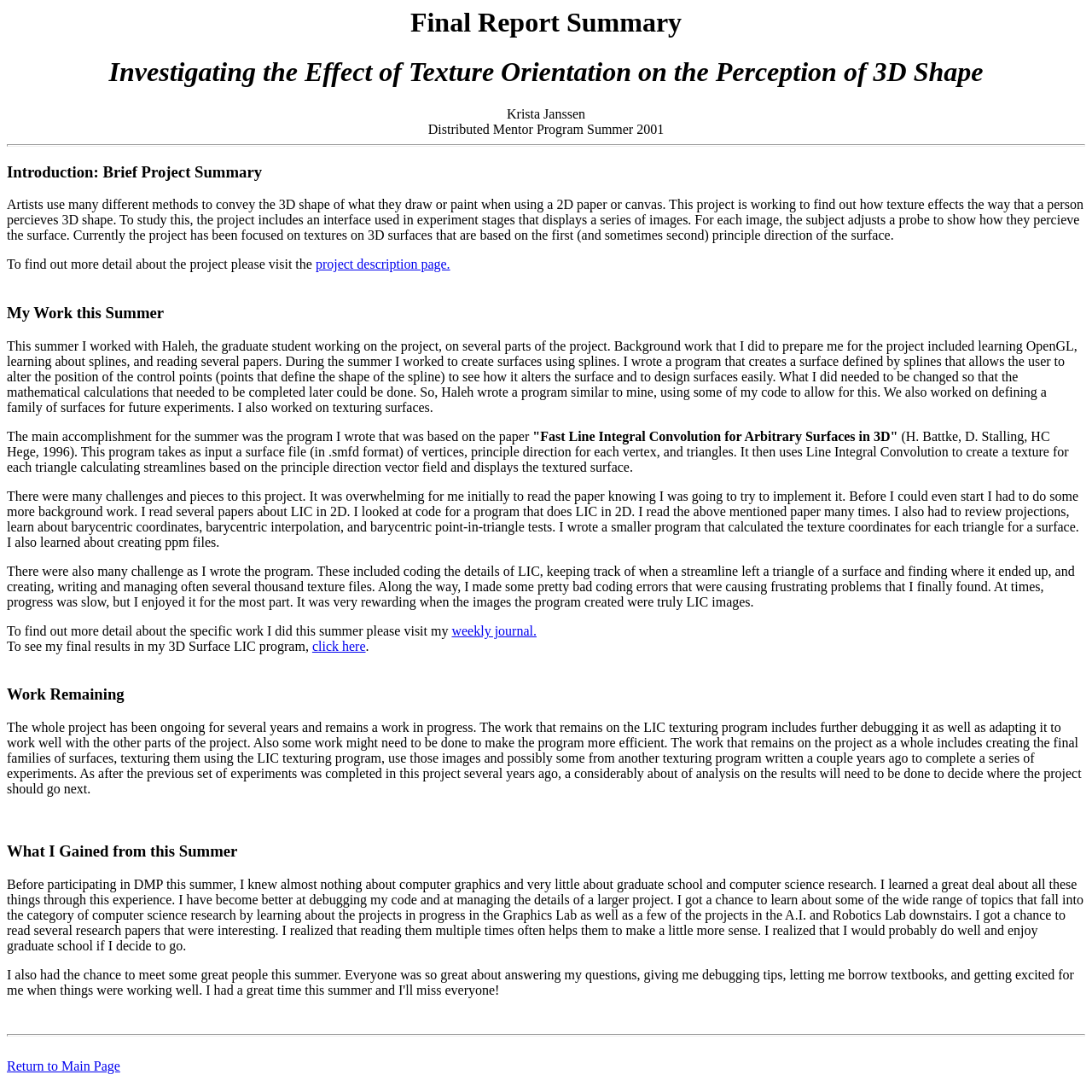Find the bounding box coordinates of the UI element according to this description: "click here".

[0.286, 0.585, 0.335, 0.598]